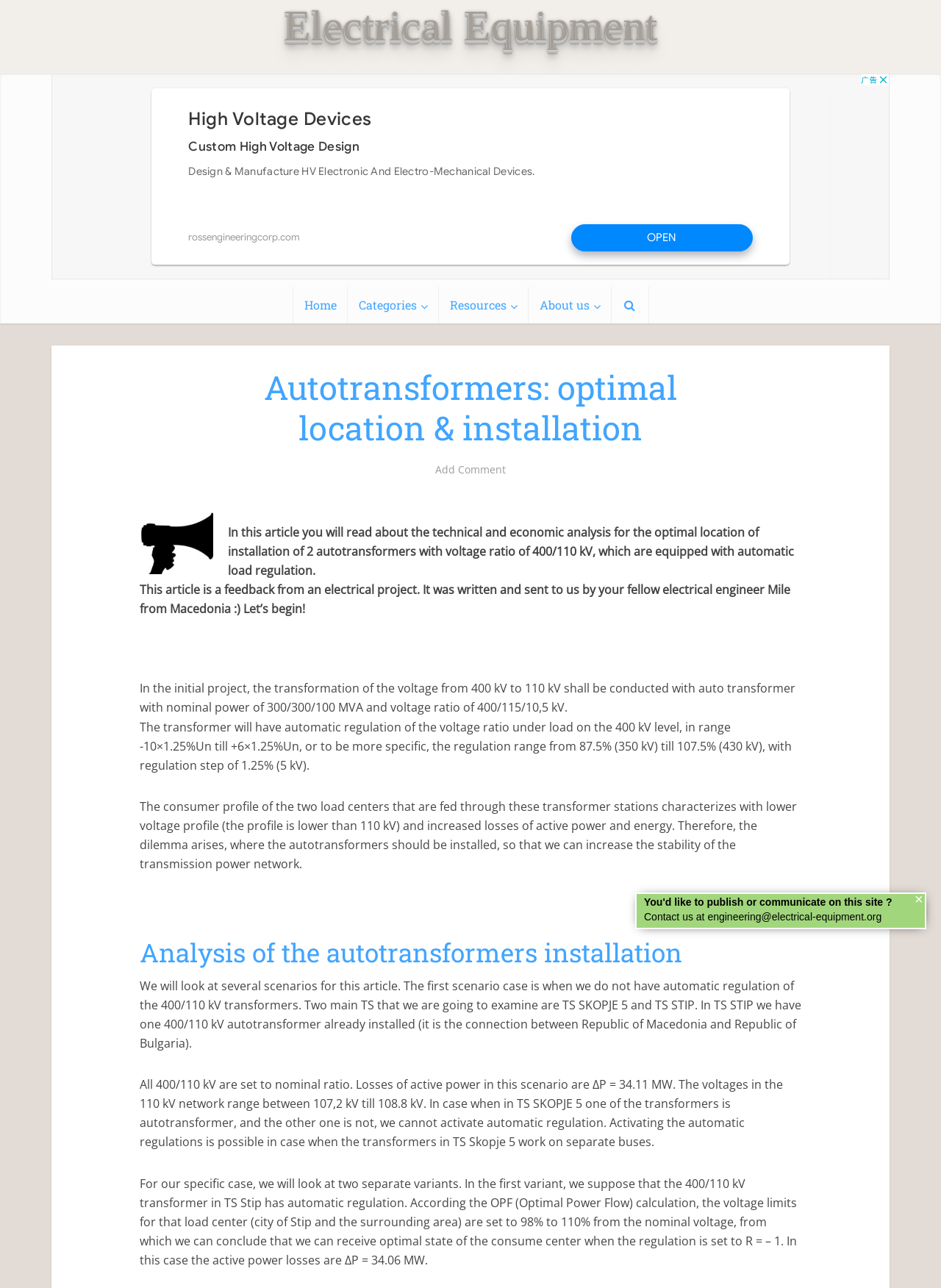Identify the title of the webpage and provide its text content.

Autotransformers: optimal location & installation